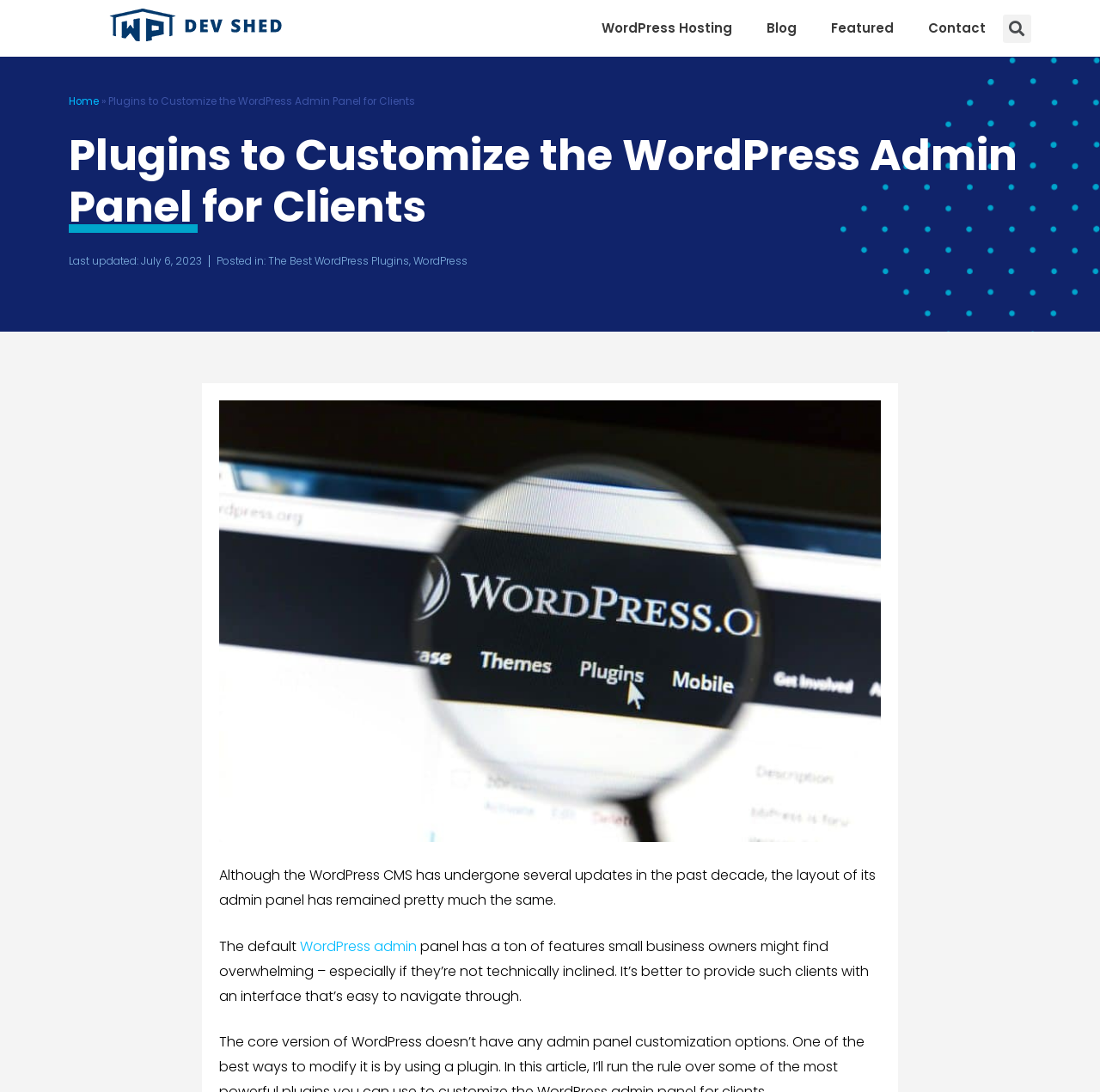Show the bounding box coordinates for the HTML element as described: "The Best WordPress Plugins".

[0.244, 0.232, 0.372, 0.246]